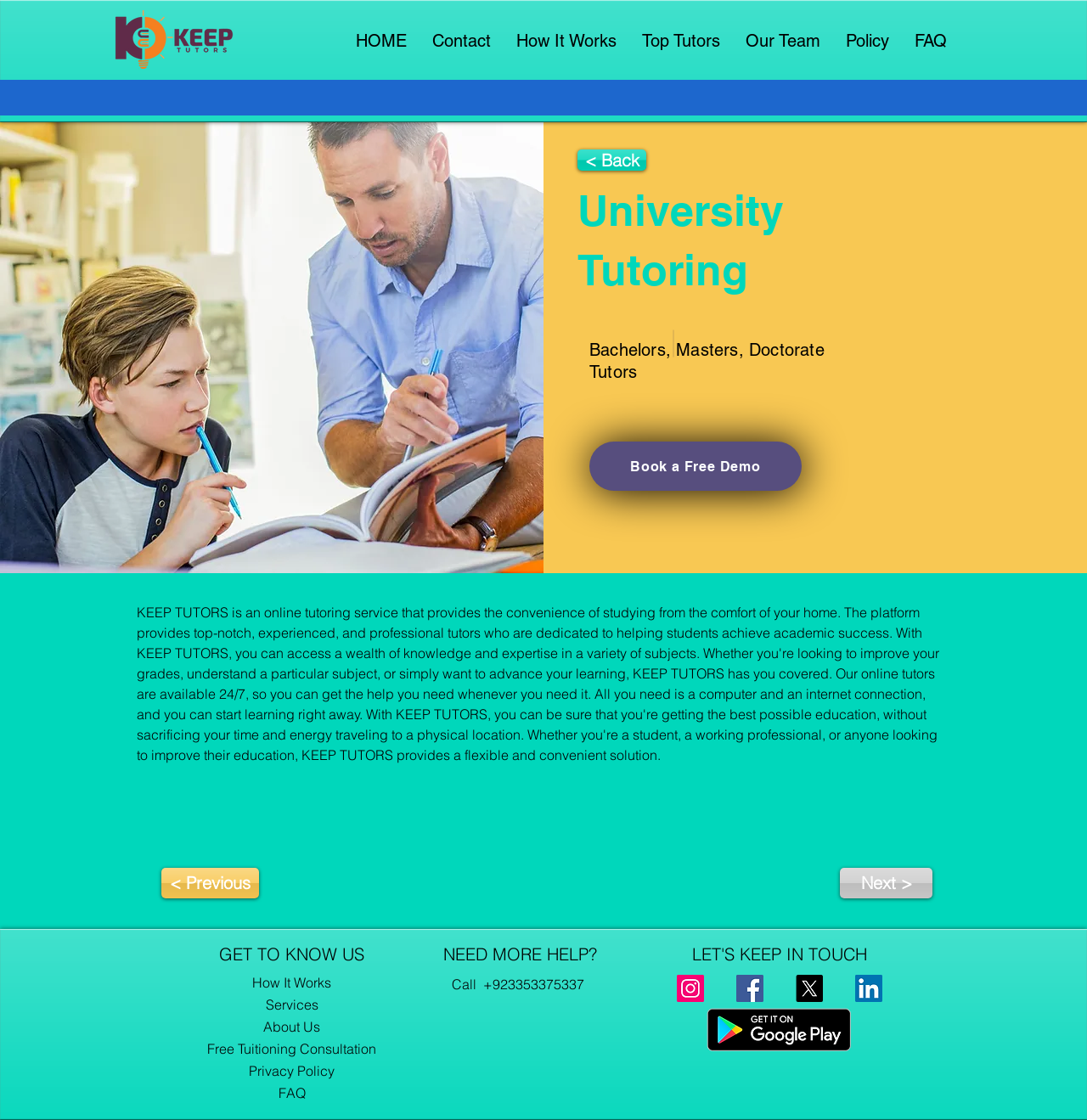Give a one-word or phrase response to the following question: What is the phone number for more help?

+923353375337